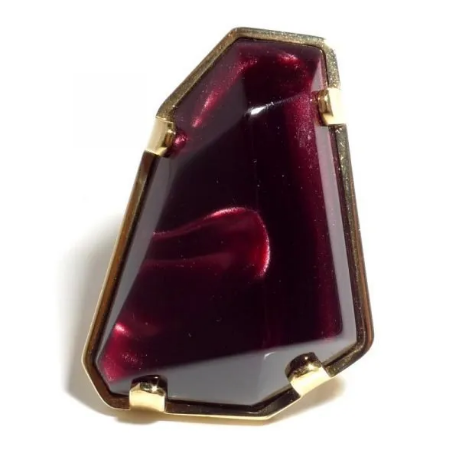Explain in detail what you see in the image.

This image features the Vita Fede Gold Purple Stone Dez Ring, an exquisite piece of jewelry showcasing a striking purple asymmetric natural stone. The stone is elegantly set within a 24K gold-plated ring, which is stamped with the Vita Fede logo on the side. The unique design of the stone measures 3 cm at its widest point and extends 4 cm in length, contributing to the ring's bold aesthetic. This statement ring is designed to complement a variety of outfits, making it a perfect accessory for any occasion. It is available in size 7 (17mm in diameter) and is presented in a sophisticated Vita Fede gift pouch, adding a touch of elegance for gifting.